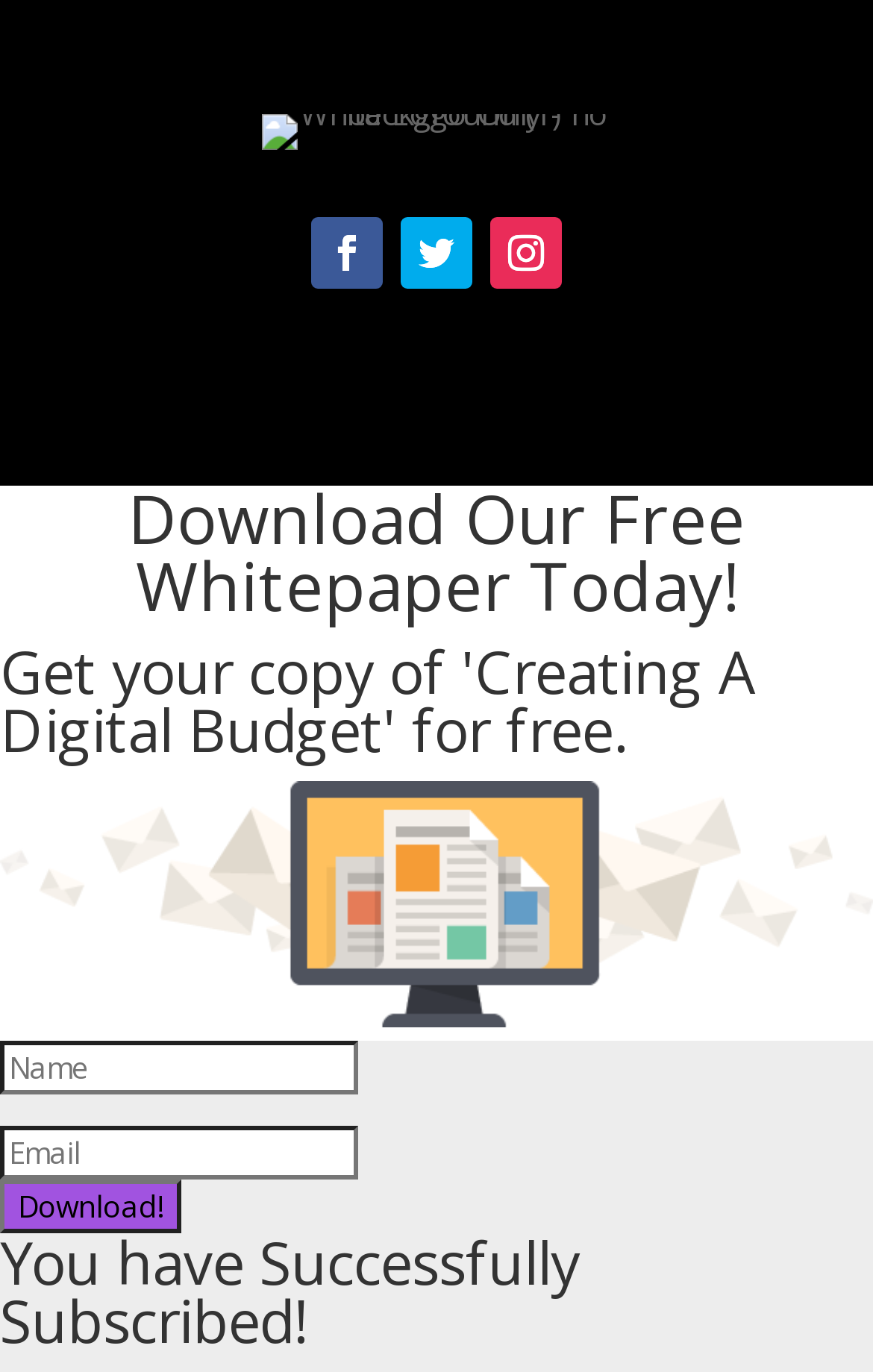Find the bounding box coordinates for the HTML element described as: "Download!". The coordinates should consist of four float values between 0 and 1, i.e., [left, top, right, bottom].

[0.0, 0.86, 0.208, 0.9]